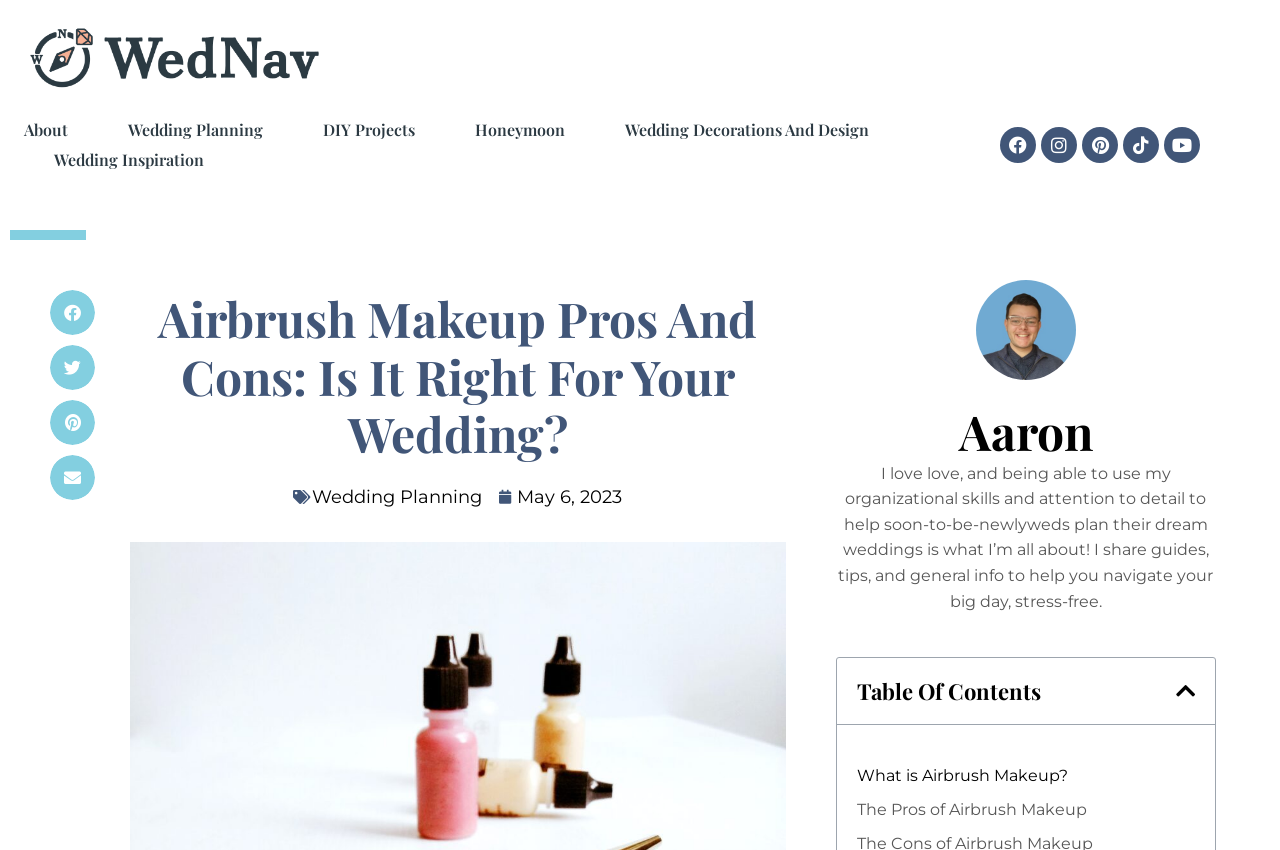Find the UI element described as: "Brunswick" and predict its bounding box coordinates. Ensure the coordinates are four float numbers between 0 and 1, [left, top, right, bottom].

None